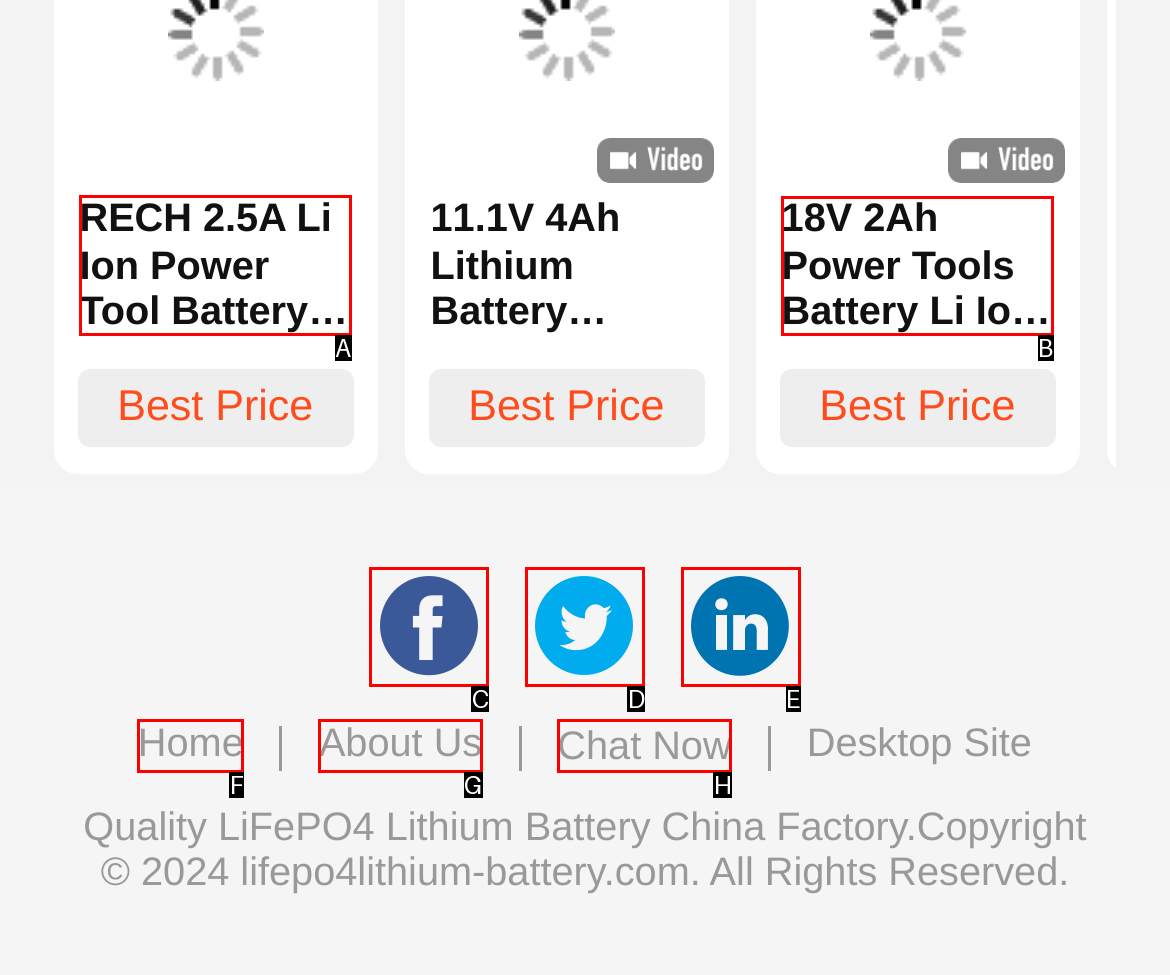Which HTML element should be clicked to fulfill the following task: View RECH 2.5A Li Ion Power Tool Battery Universal Charger BOSCH Battery Replacement?
Reply with the letter of the appropriate option from the choices given.

A